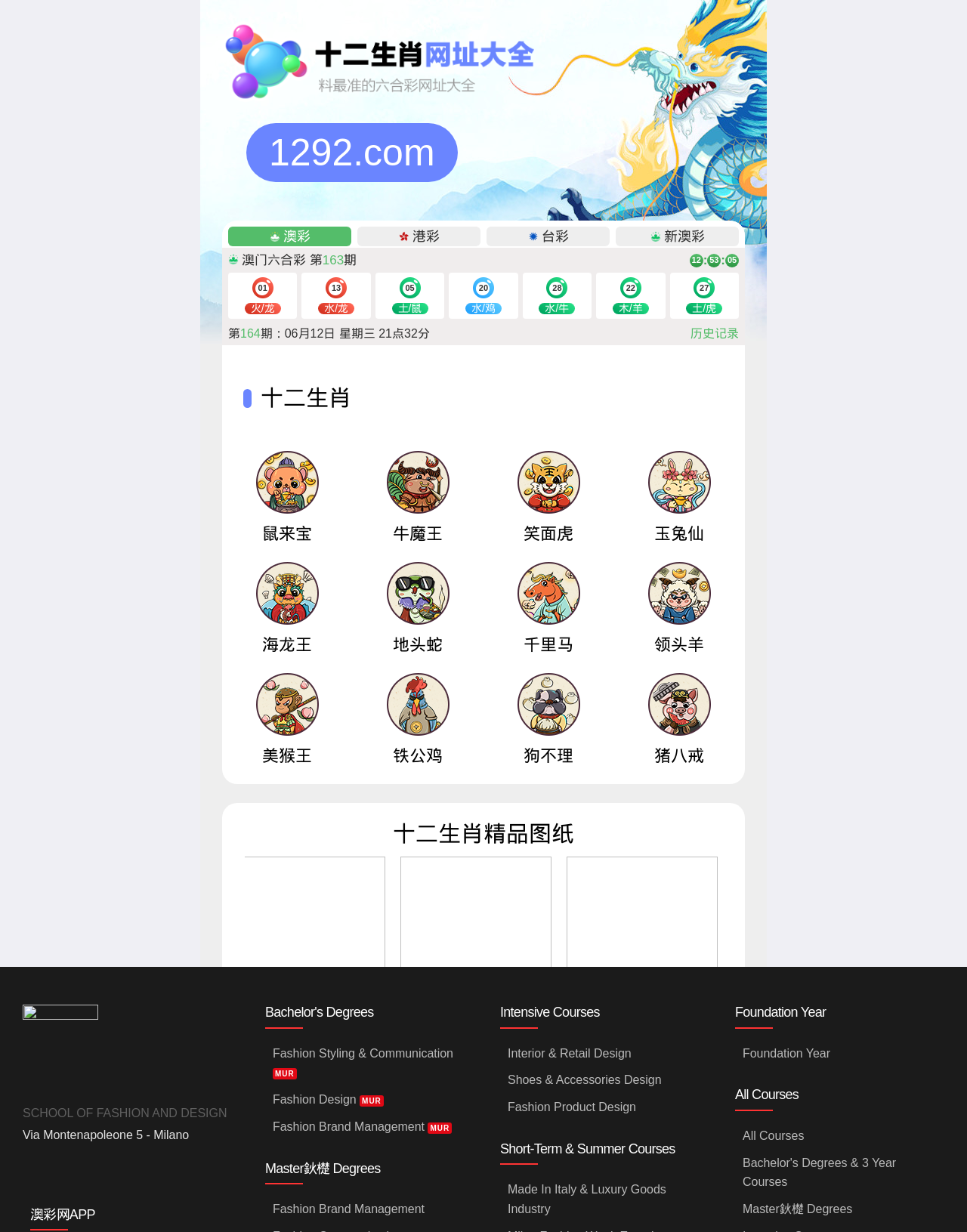Show the bounding box coordinates of the region that should be clicked to follow the instruction: "check Intensive Courses."

[0.517, 0.815, 0.726, 0.829]